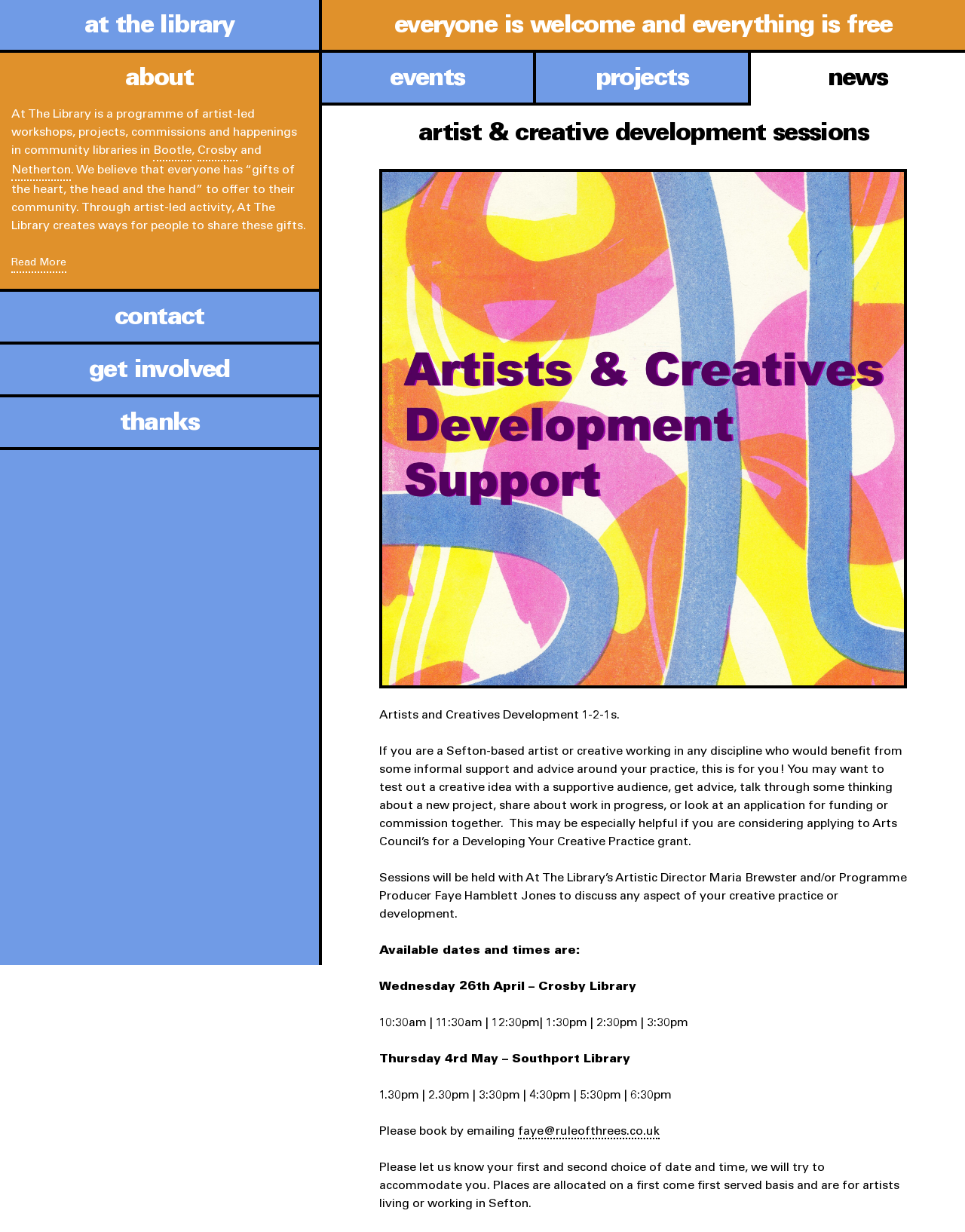Identify the bounding box coordinates for the UI element described as follows: At The Library. Use the format (top-left x, top-left y, bottom-right x, bottom-right y) and ensure all values are floating point numbers between 0 and 1.

[0.0, 0.012, 0.33, 0.032]